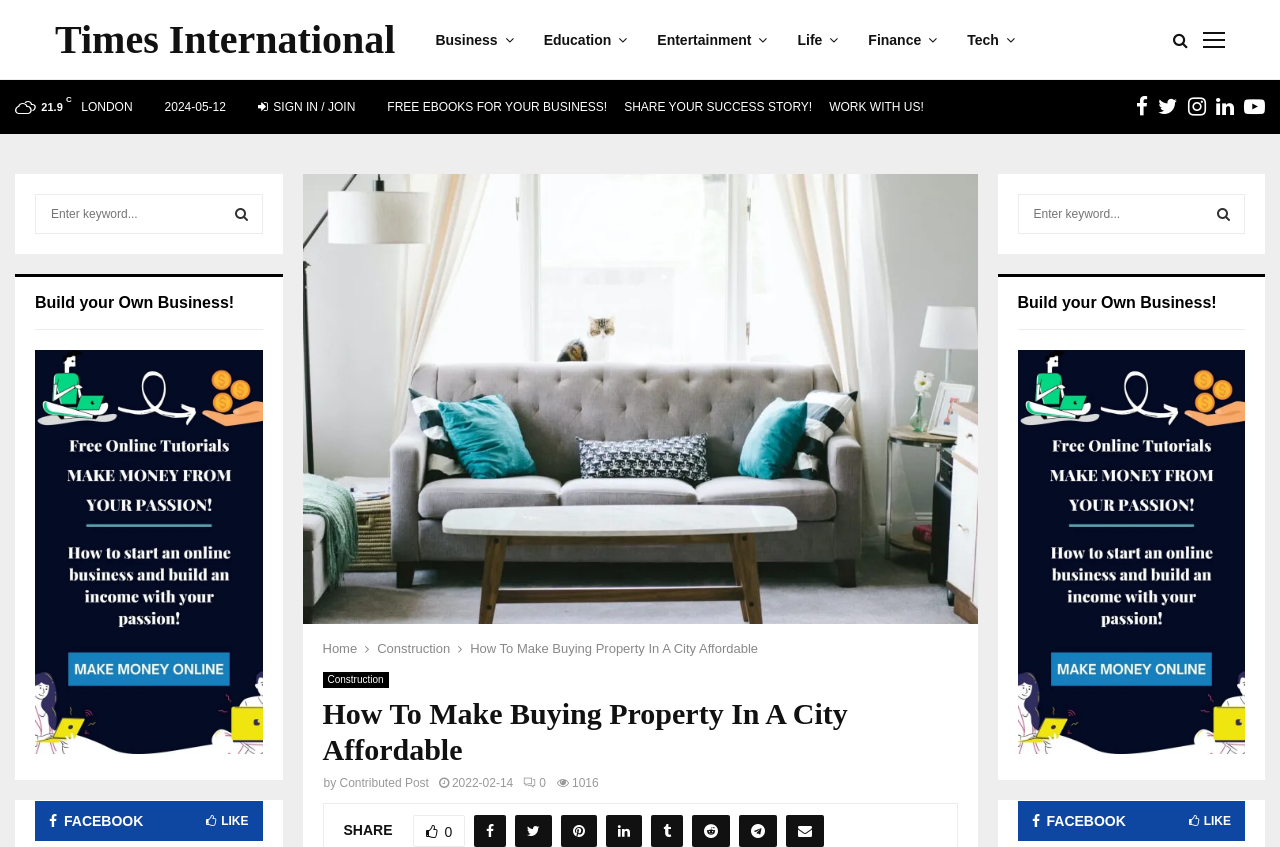Determine the coordinates of the bounding box that should be clicked to complete the instruction: "Visit the Home page". The coordinates should be represented by four float numbers between 0 and 1: [left, top, right, bottom].

None